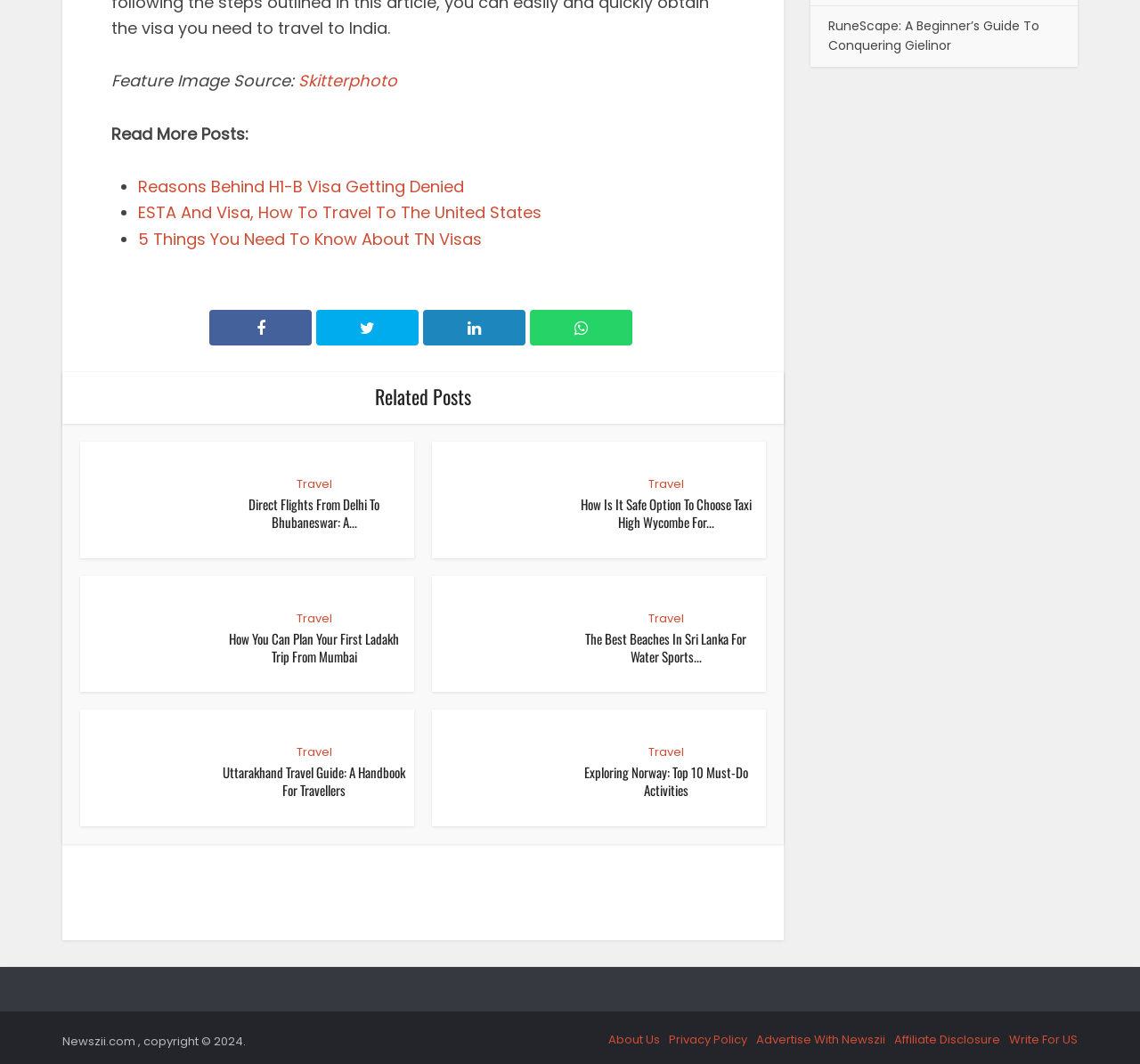Determine the bounding box coordinates for the UI element matching this description: "About Us".

[0.534, 0.969, 0.579, 0.985]